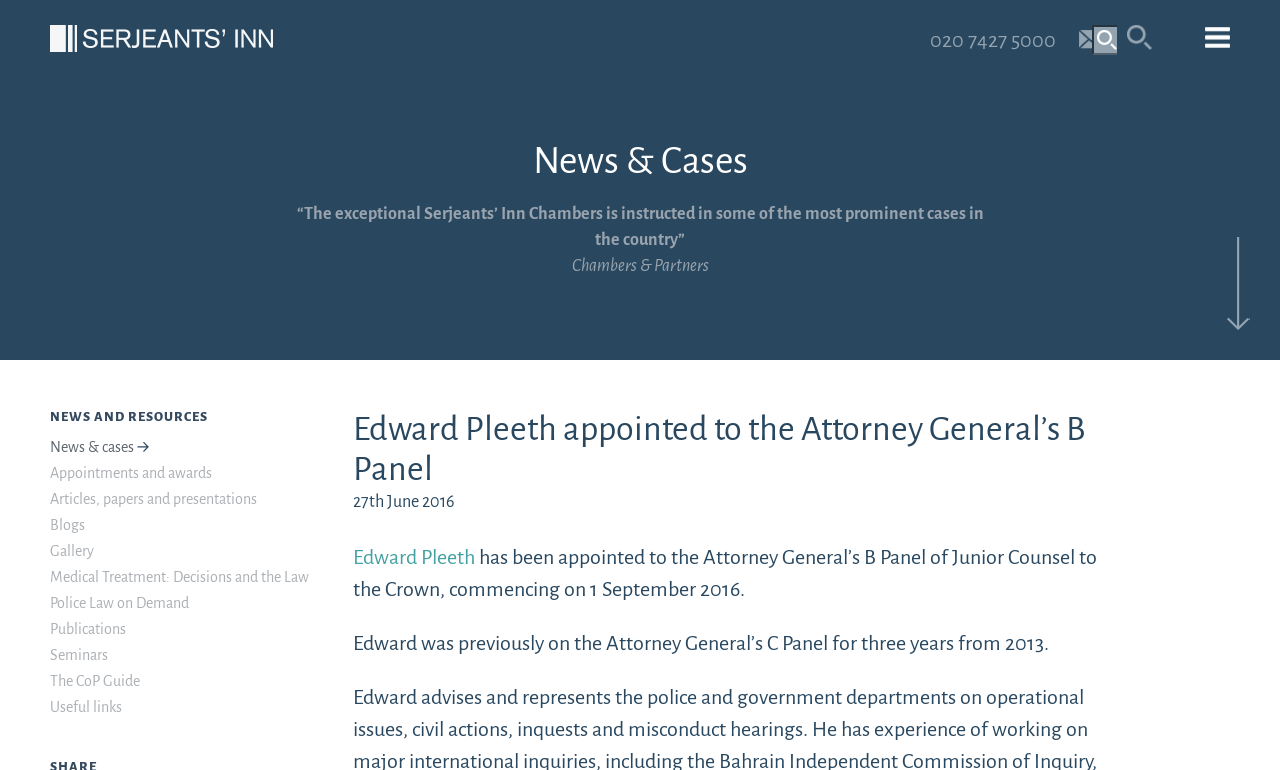Respond with a single word or phrase to the following question:
What is the name of the chambers mentioned in the webpage?

Serjeants' Inn Chambers